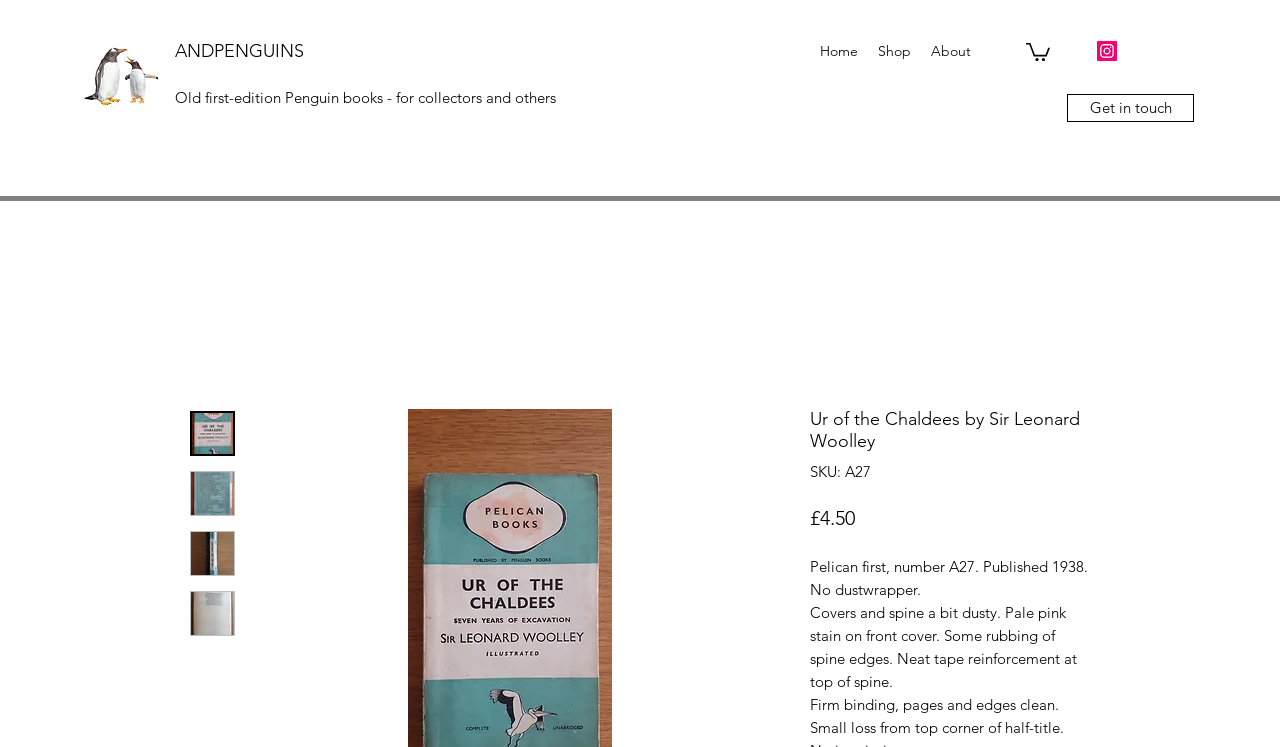Find the bounding box coordinates corresponding to the UI element with the description: "ANDPENGUINS". The coordinates should be formatted as [left, top, right, bottom], with values as floats between 0 and 1.

[0.137, 0.054, 0.238, 0.083]